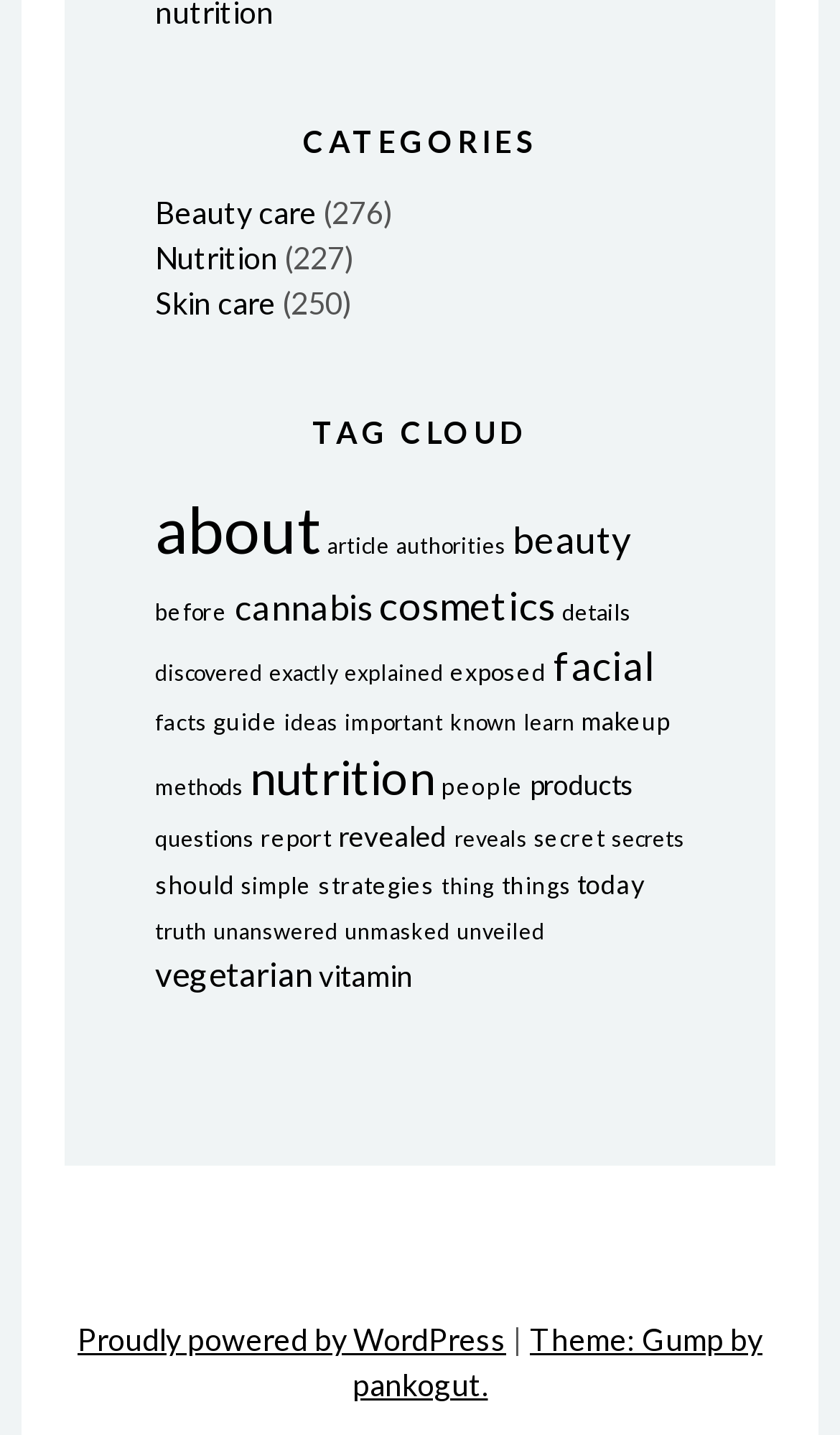Using the provided element description "Nutrition", determine the bounding box coordinates of the UI element.

[0.185, 0.167, 0.331, 0.192]